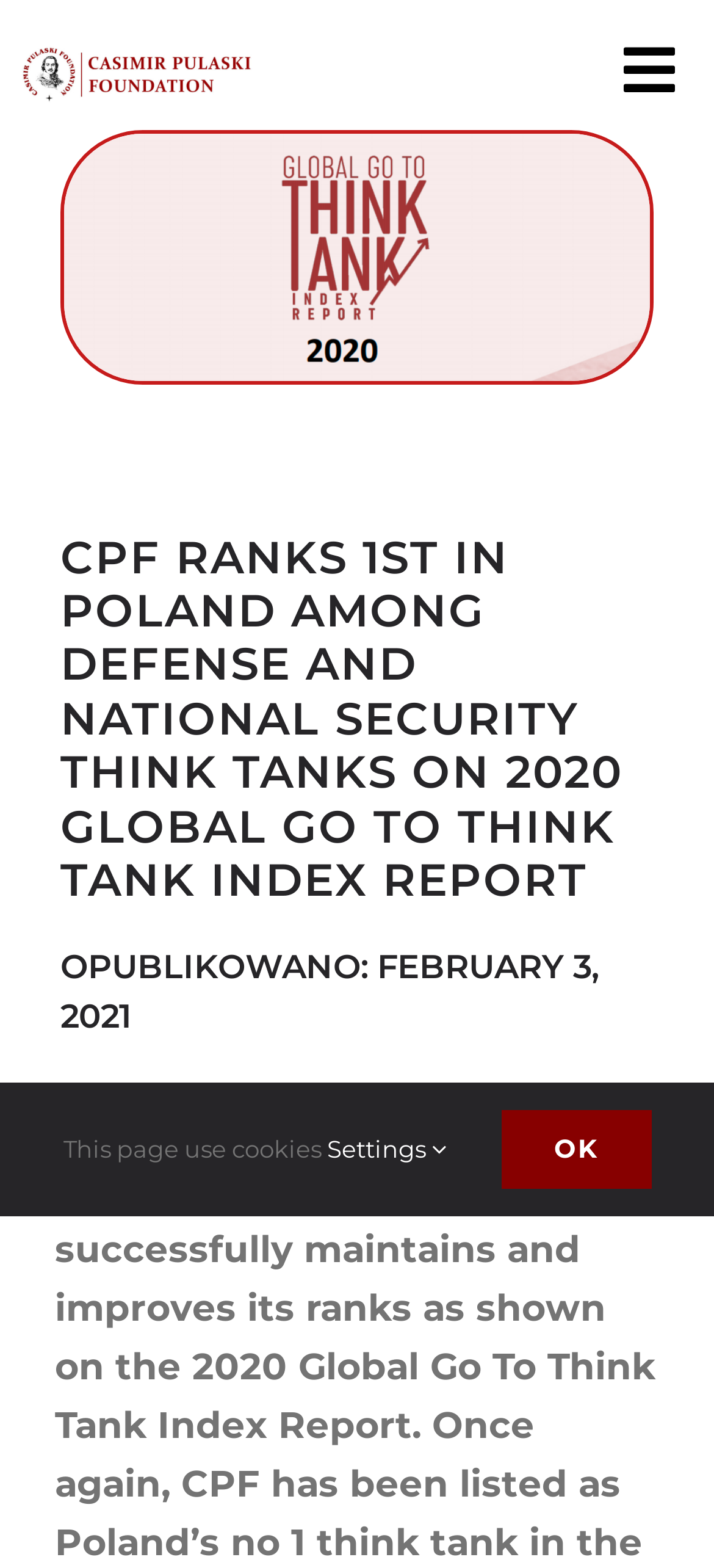Show me the bounding box coordinates of the clickable region to achieve the task as per the instruction: "Explore Bicycles".

None